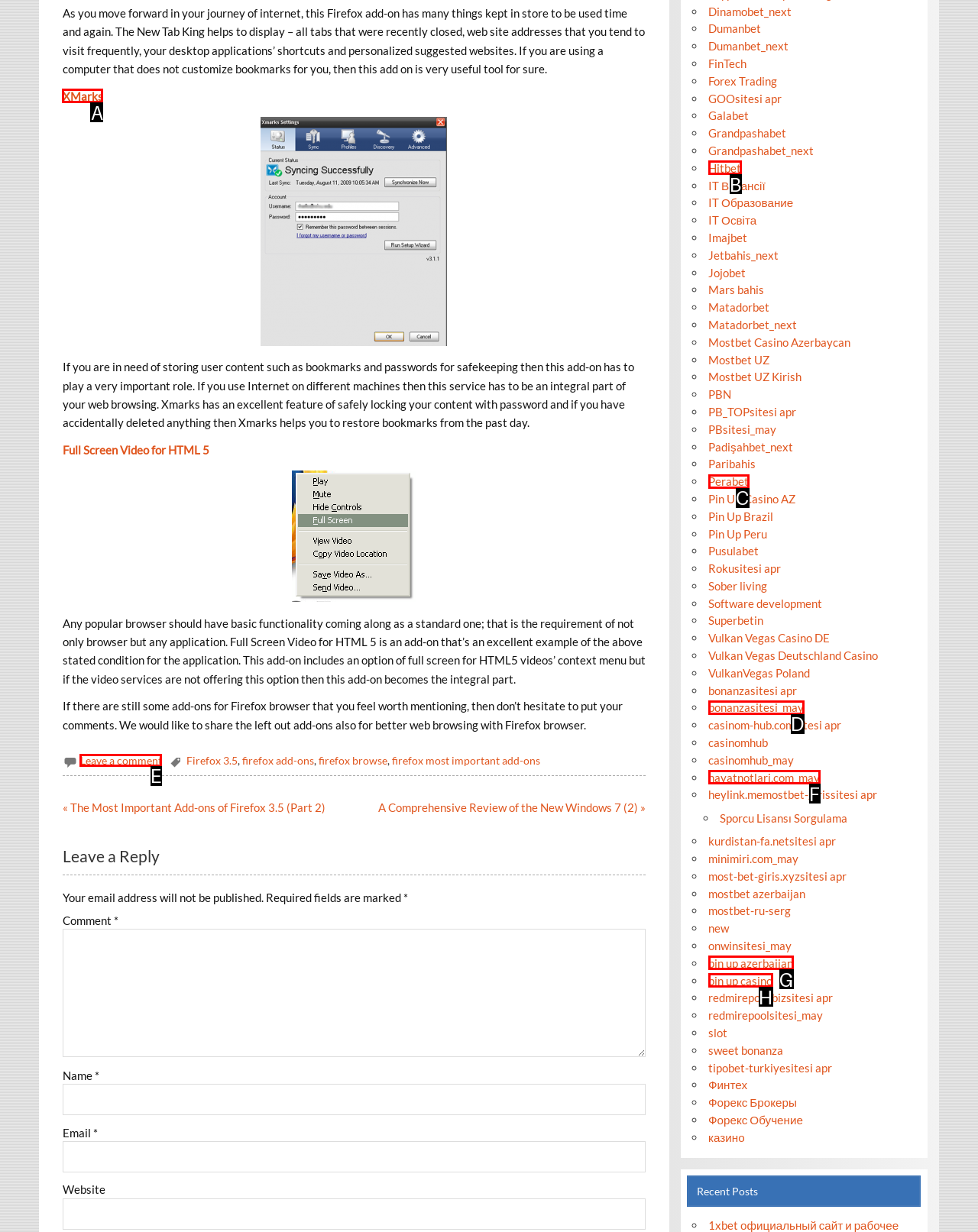To achieve the task: Click on the 'Leave a comment' link, which HTML element do you need to click?
Respond with the letter of the correct option from the given choices.

E